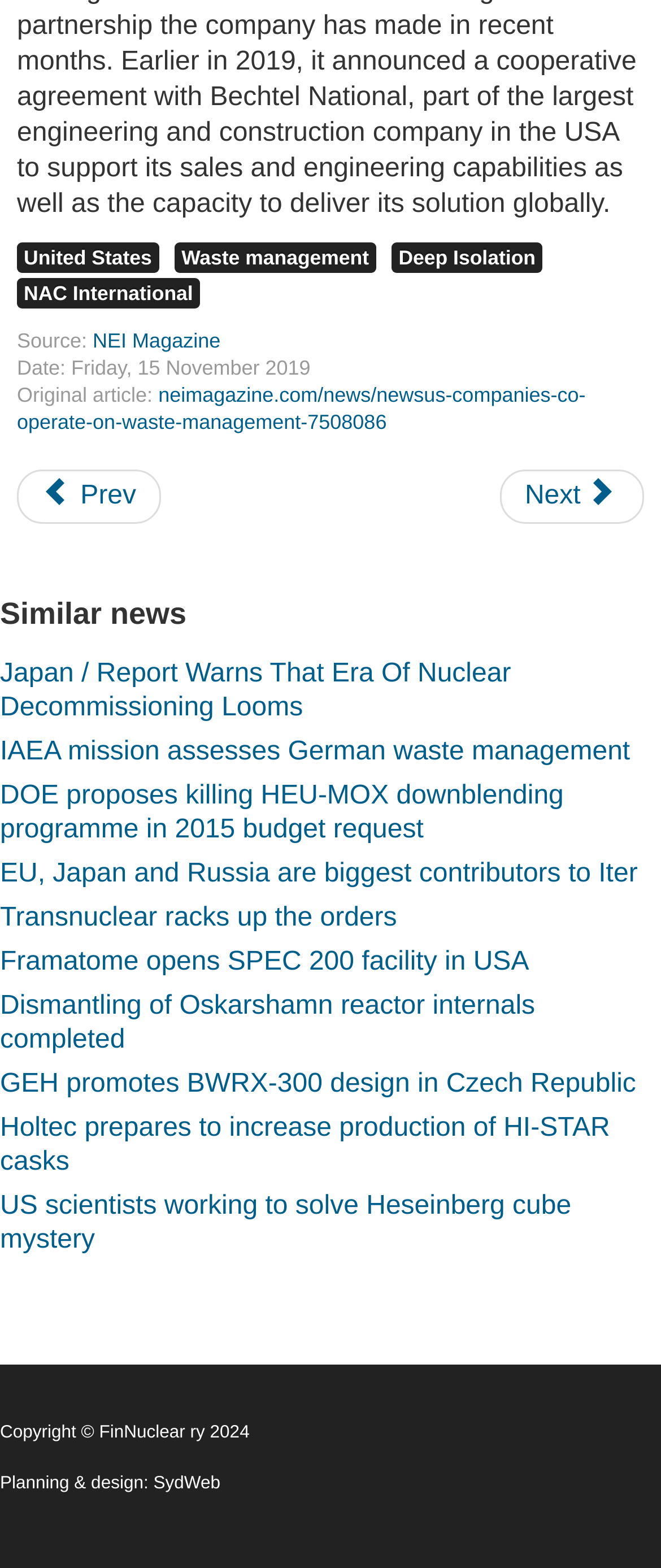Identify the bounding box coordinates for the element you need to click to achieve the following task: "Go to the next article". The coordinates must be four float values ranging from 0 to 1, formatted as [left, top, right, bottom].

[0.755, 0.299, 0.974, 0.334]